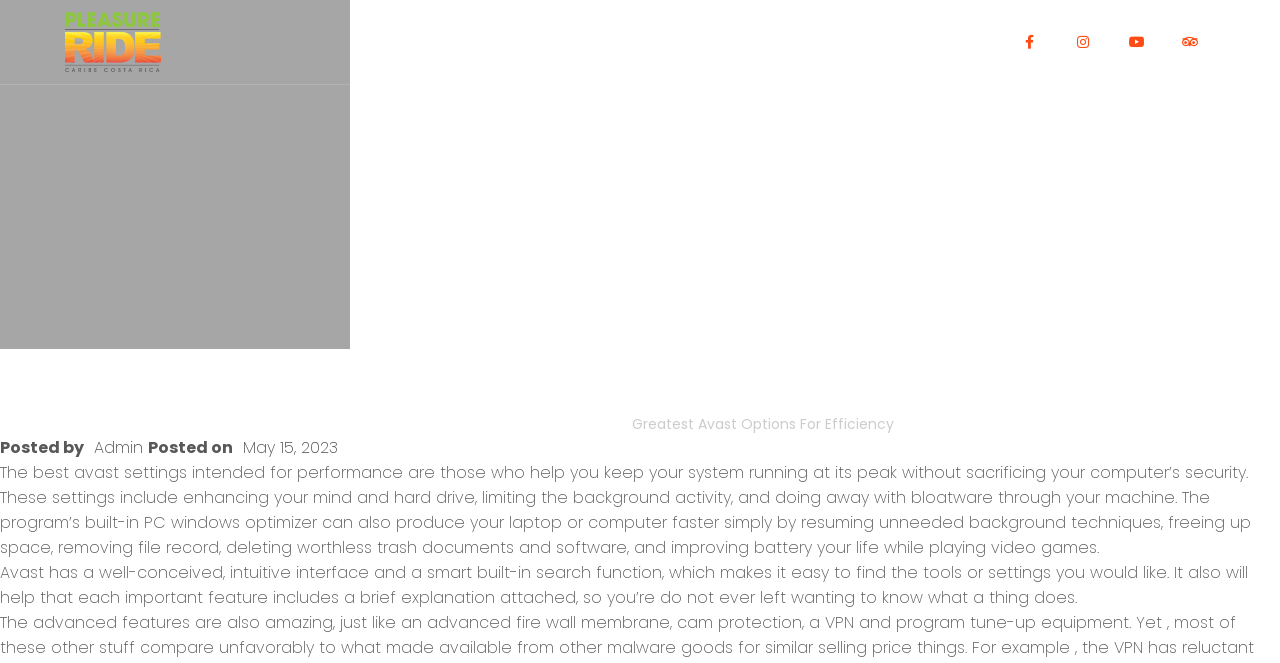Please identify the bounding box coordinates of the element's region that should be clicked to execute the following instruction: "Click on the 'May 15, 2023' link". The bounding box coordinates must be four float numbers between 0 and 1, i.e., [left, top, right, bottom].

[0.19, 0.658, 0.264, 0.693]